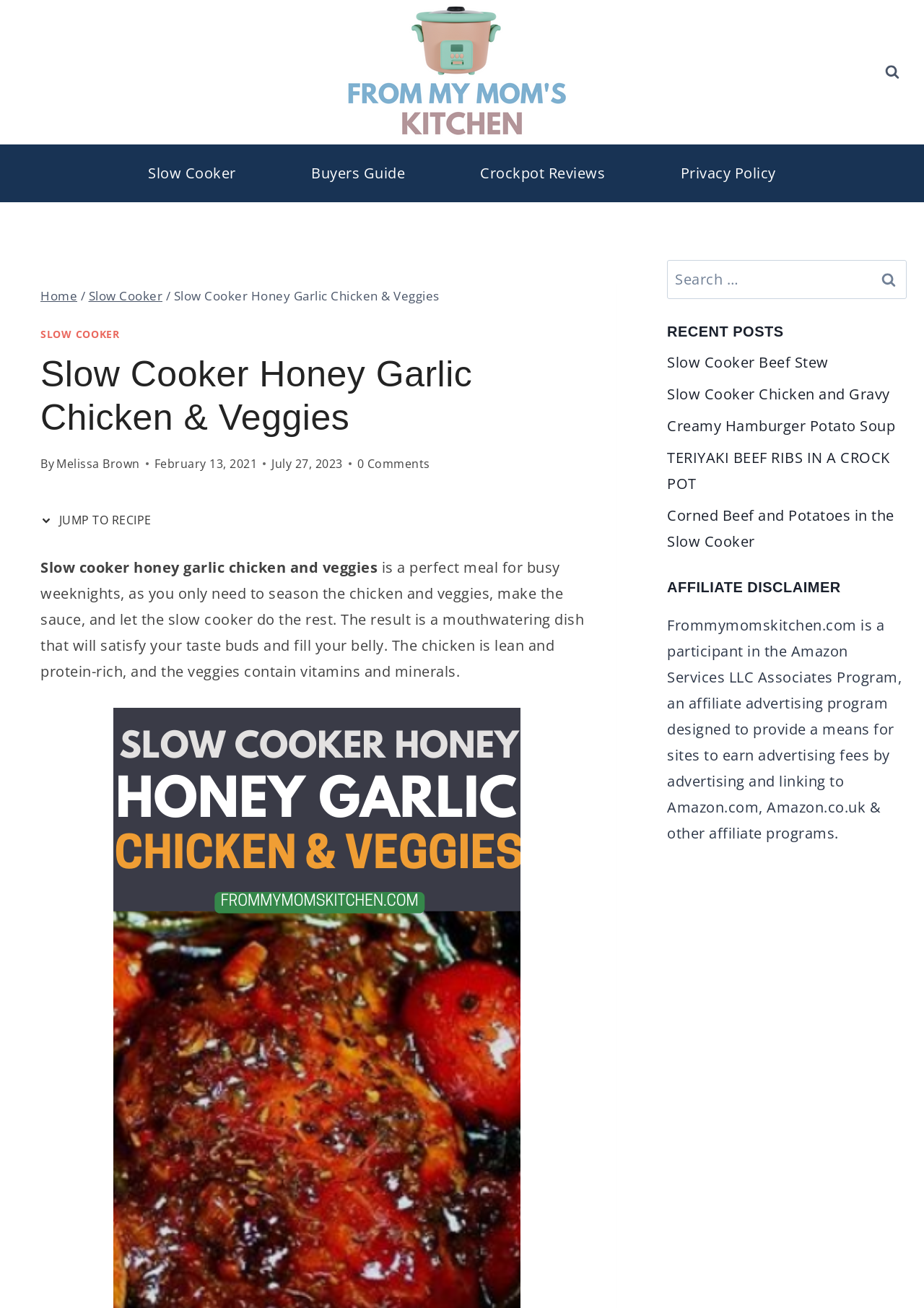Provide your answer in one word or a succinct phrase for the question: 
What is the date of the latest update?

July 27, 2023